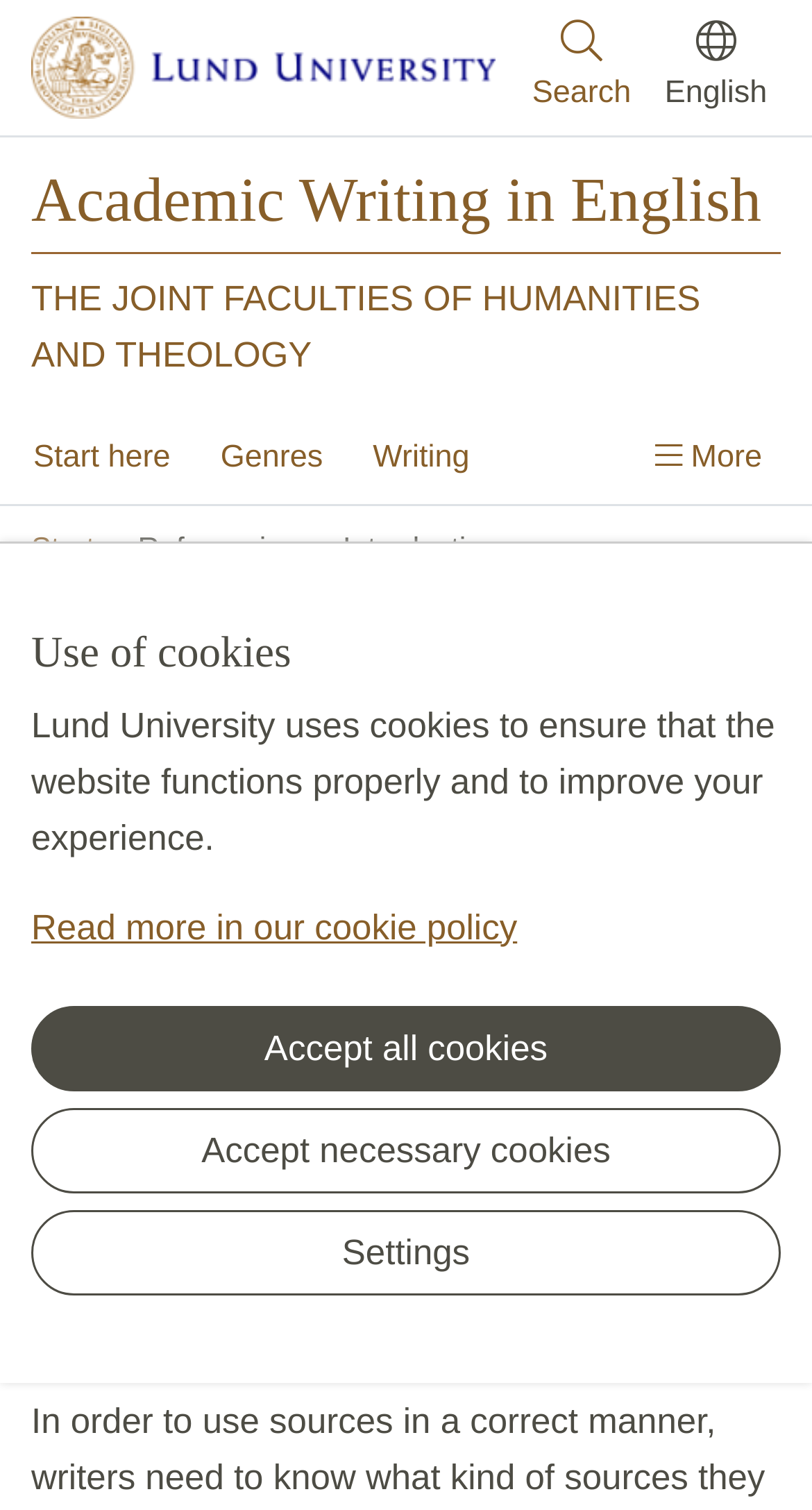Provide a thorough description of the webpage's content and layout.

The webpage is about Academic Writing in English, specifically the introduction section. At the top left corner, there is a link to skip to the main content. Below it, there is a Lund University logo, which is also an image. To the right of the logo, there is a search field with a label "Search" and a link to show or hide the search field.

On the top right corner, there is a language selection option with the current language being English. Below it, there are several links to different sections of the website, including Academic Writing in English and THE JOINT FACULTIES OF HUMANITIES AND THEOLOGY.

The main navigation menu is located on the left side of the page, with links to different categories such as Start here, Genres, Writing, Language, Referencing, and Academic integrity. Each category has a "Show menu" link that expands to reveal more options.

On the right side of the page, there is a breadcrumb navigation menu that shows the current location within the website. It starts with a link to the Start page, followed by Referencing, and finally Introduction.

The main content of the page is about the introduction to academic writing, with a heading that says "Introduction". The text explains that scholarly writing is based on previous research and that references need to be made to all sources used. It also provides information about the use of sources and referencing from a writing perspective.

Below the introduction, there is a subheading that asks "What kinds of sources are used in academic writing?" The page also has a section about the use of cookies, with a link to read more about the cookie policy and buttons to accept all cookies, necessary cookies, or to customize cookie settings.